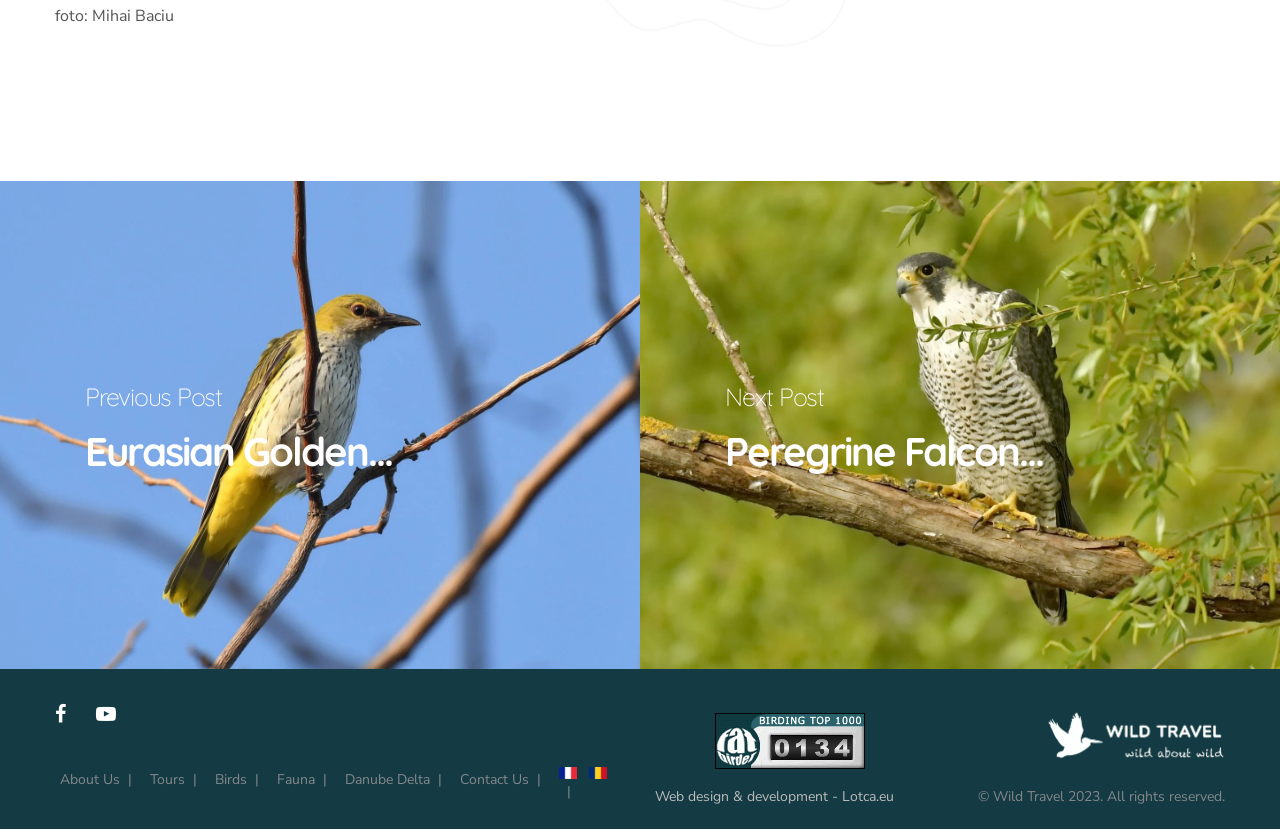What is the topic of the website?
Provide a well-explained and detailed answer to the question.

The website appears to be about birding, as evidenced by the links to bird-related topics such as 'Birds', 'Fauna', and 'Danube Delta', as well as the mention of 'Fatbirder's Top 1000 Birding Websites'.